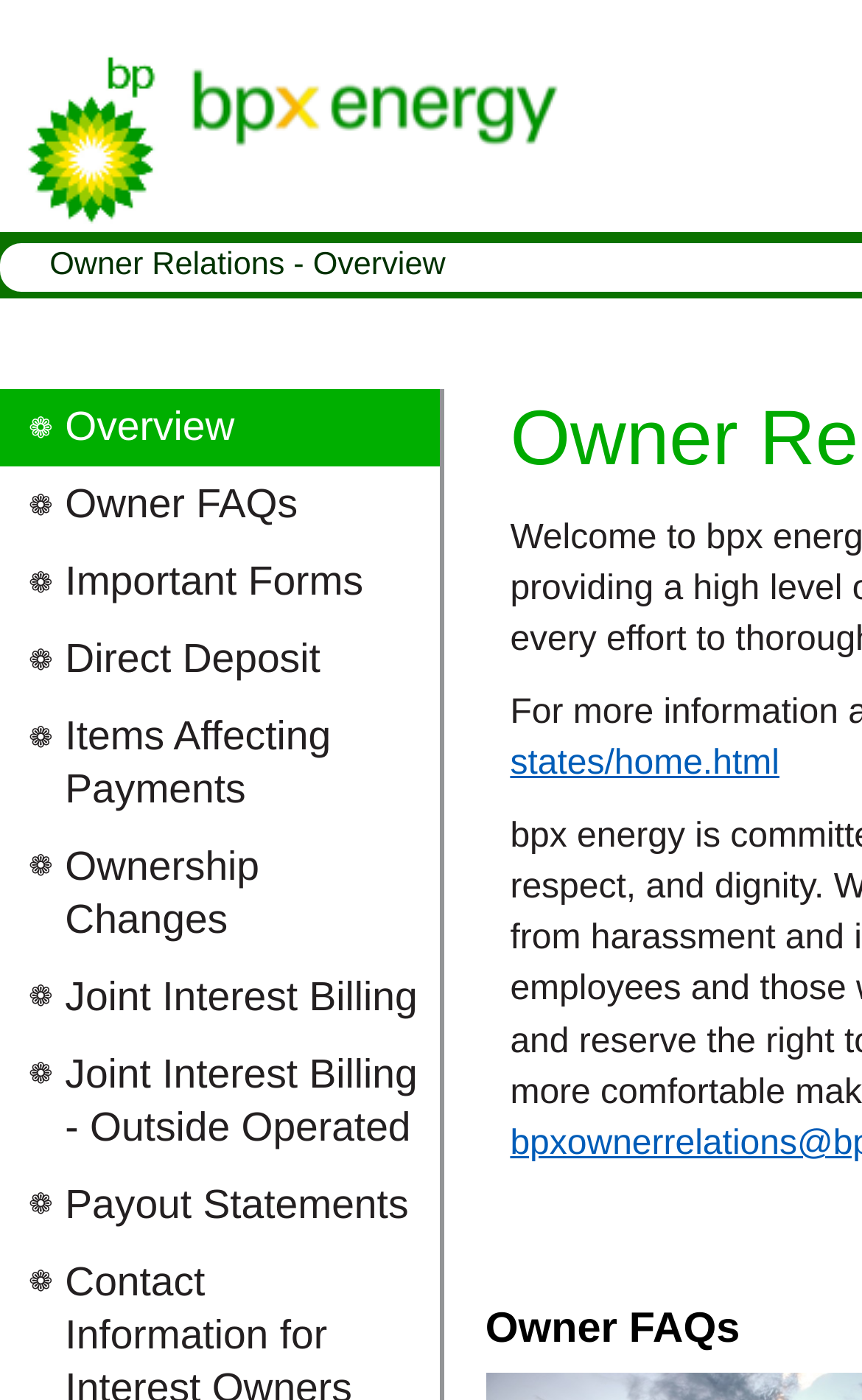Can you pinpoint the bounding box coordinates for the clickable element required for this instruction: "download important forms"? The coordinates should be four float numbers between 0 and 1, i.e., [left, top, right, bottom].

[0.0, 0.388, 0.51, 0.443]